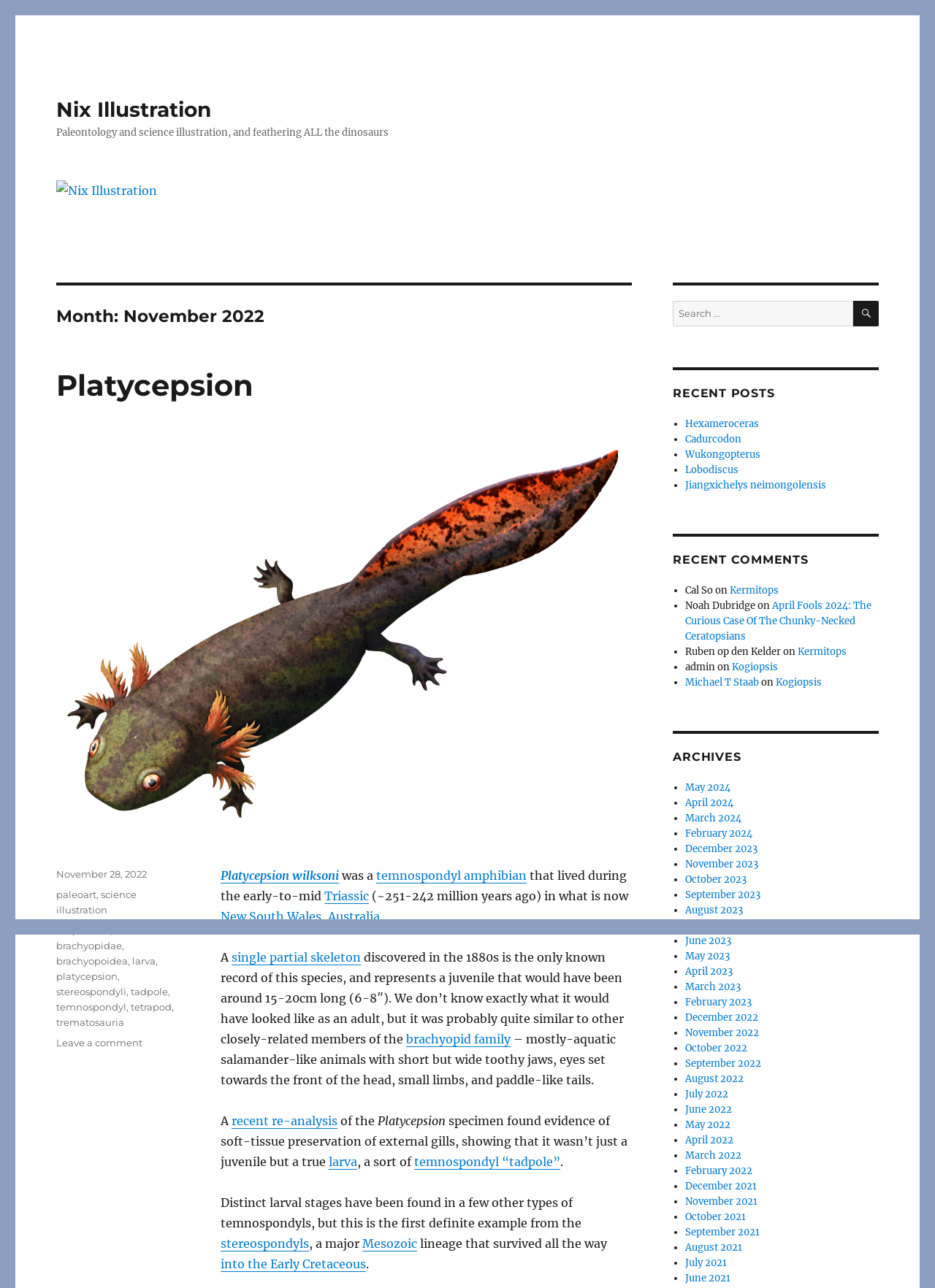Please find the bounding box coordinates for the clickable element needed to perform this instruction: "Check recent comments".

[0.72, 0.428, 0.94, 0.44]